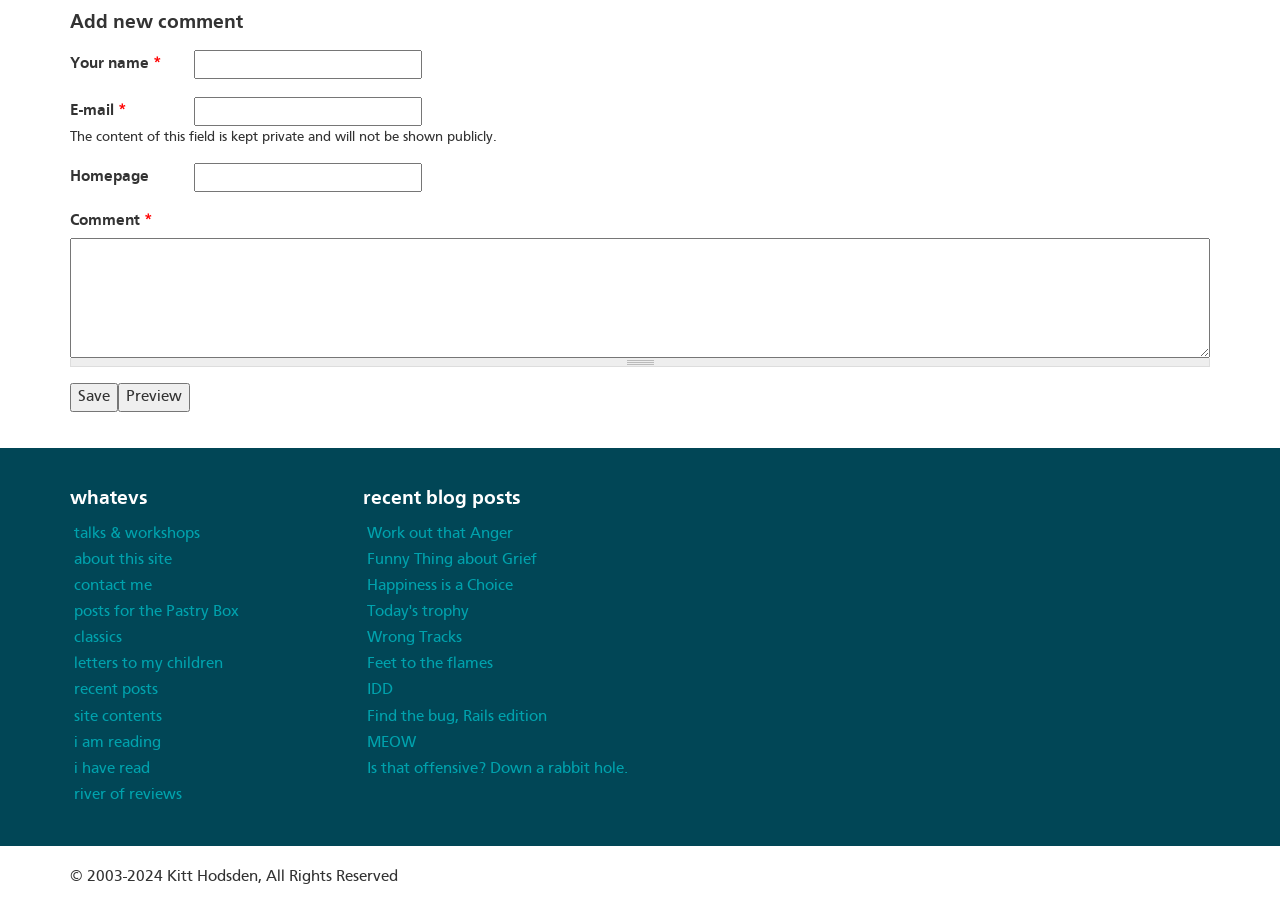Locate the bounding box of the UI element based on this description: "Meeting minutes". Provide four float numbers between 0 and 1 as [left, top, right, bottom].

None